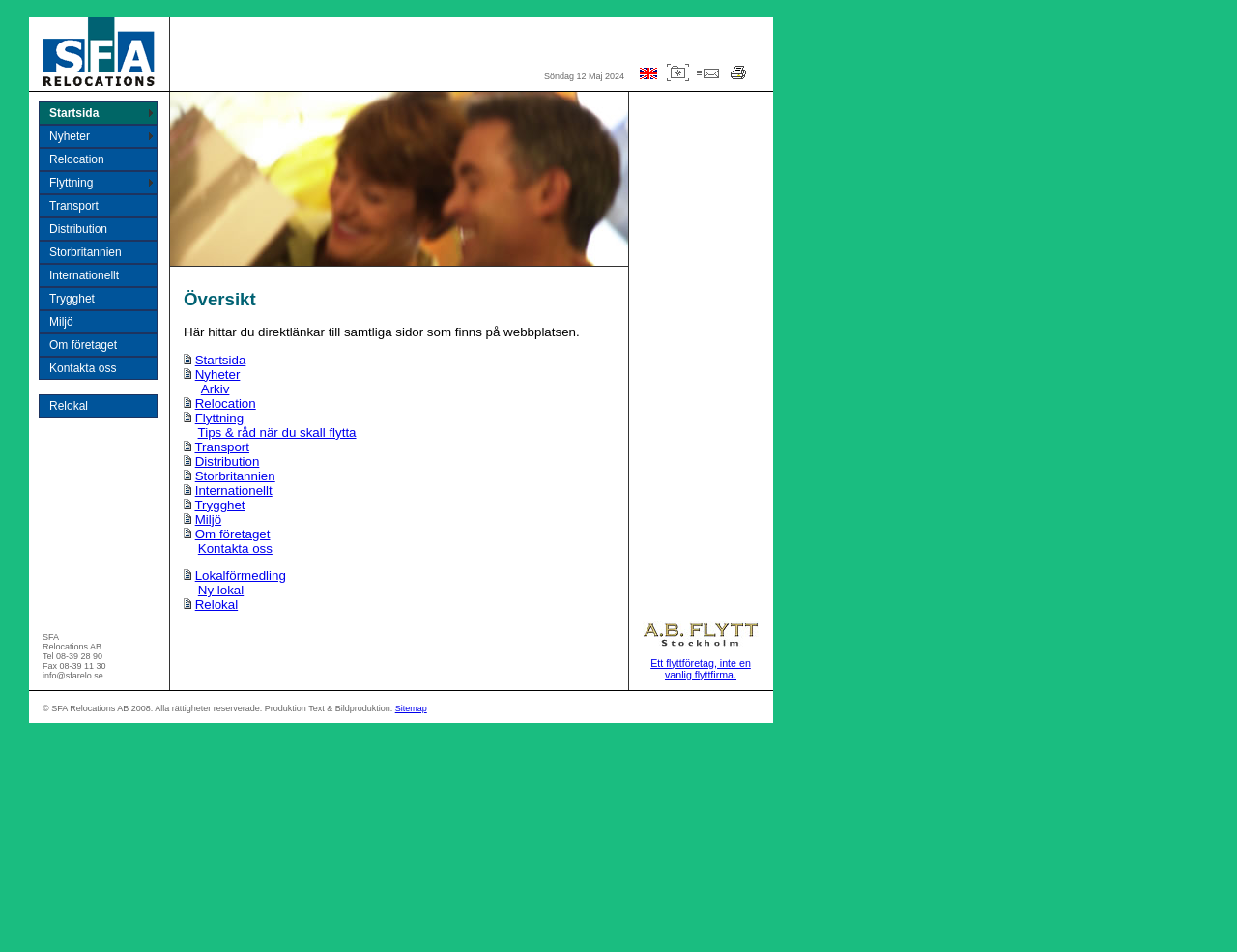Please specify the bounding box coordinates of the area that should be clicked to accomplish the following instruction: "Click on the 'Home Care Tailored To Your Needs!' link". The coordinates should consist of four float numbers between 0 and 1, i.e., [left, top, right, bottom].

None